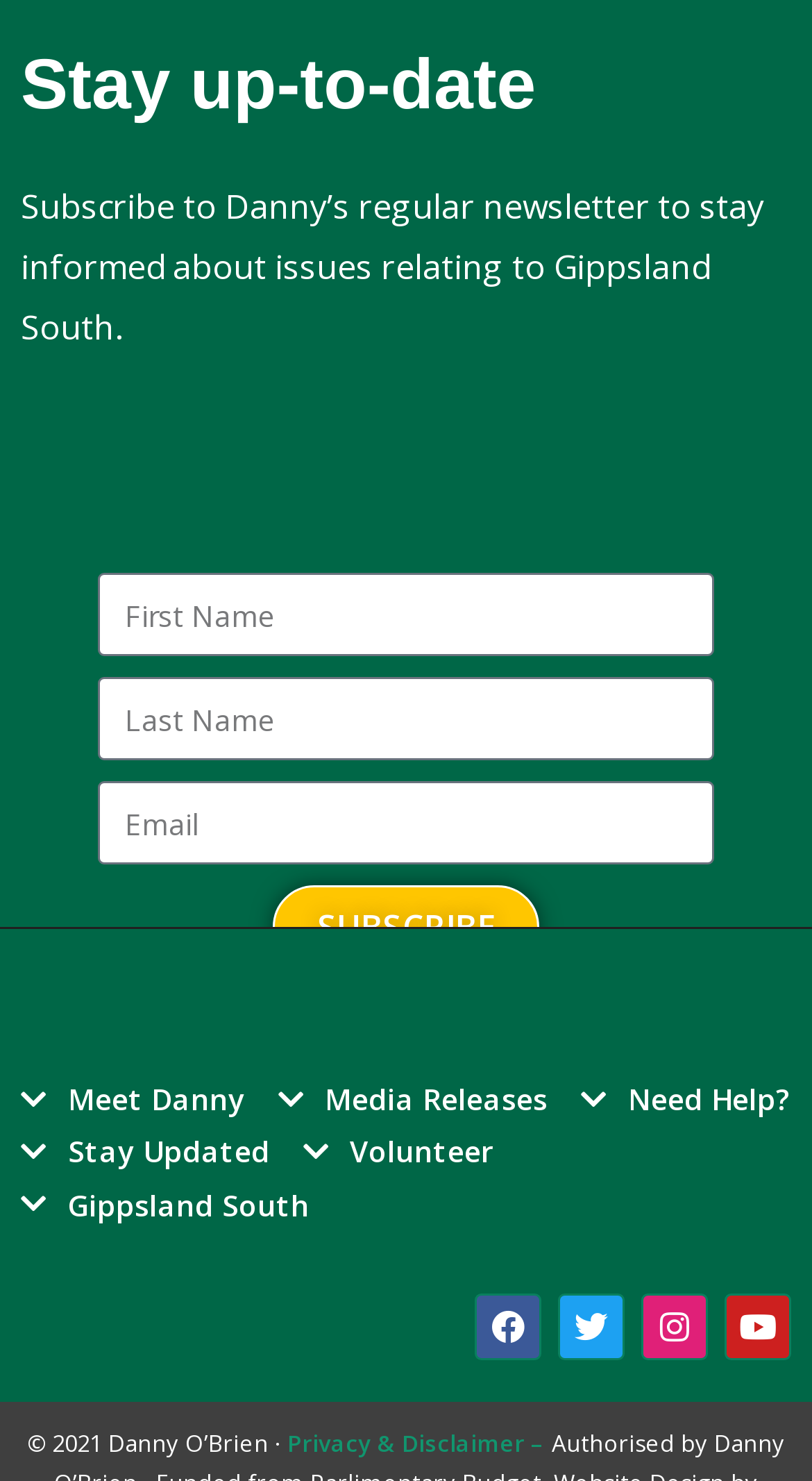What is the purpose of the newsletter?
Based on the screenshot, provide your answer in one word or phrase.

Stay informed about Gippsland South issues